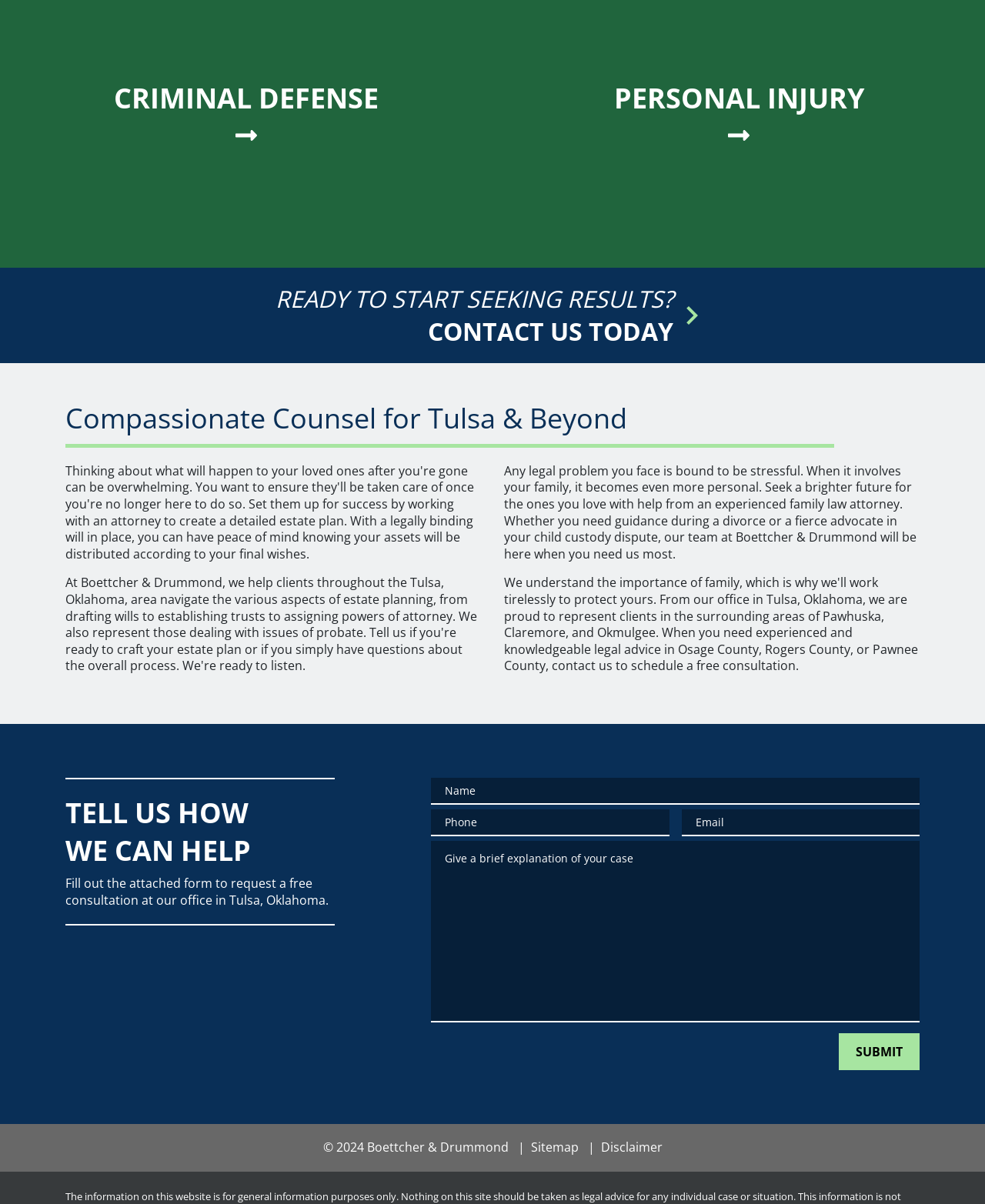Please identify the bounding box coordinates of the element's region that I should click in order to complete the following instruction: "submit the form". The bounding box coordinates consist of four float numbers between 0 and 1, i.e., [left, top, right, bottom].

[0.852, 0.858, 0.934, 0.889]